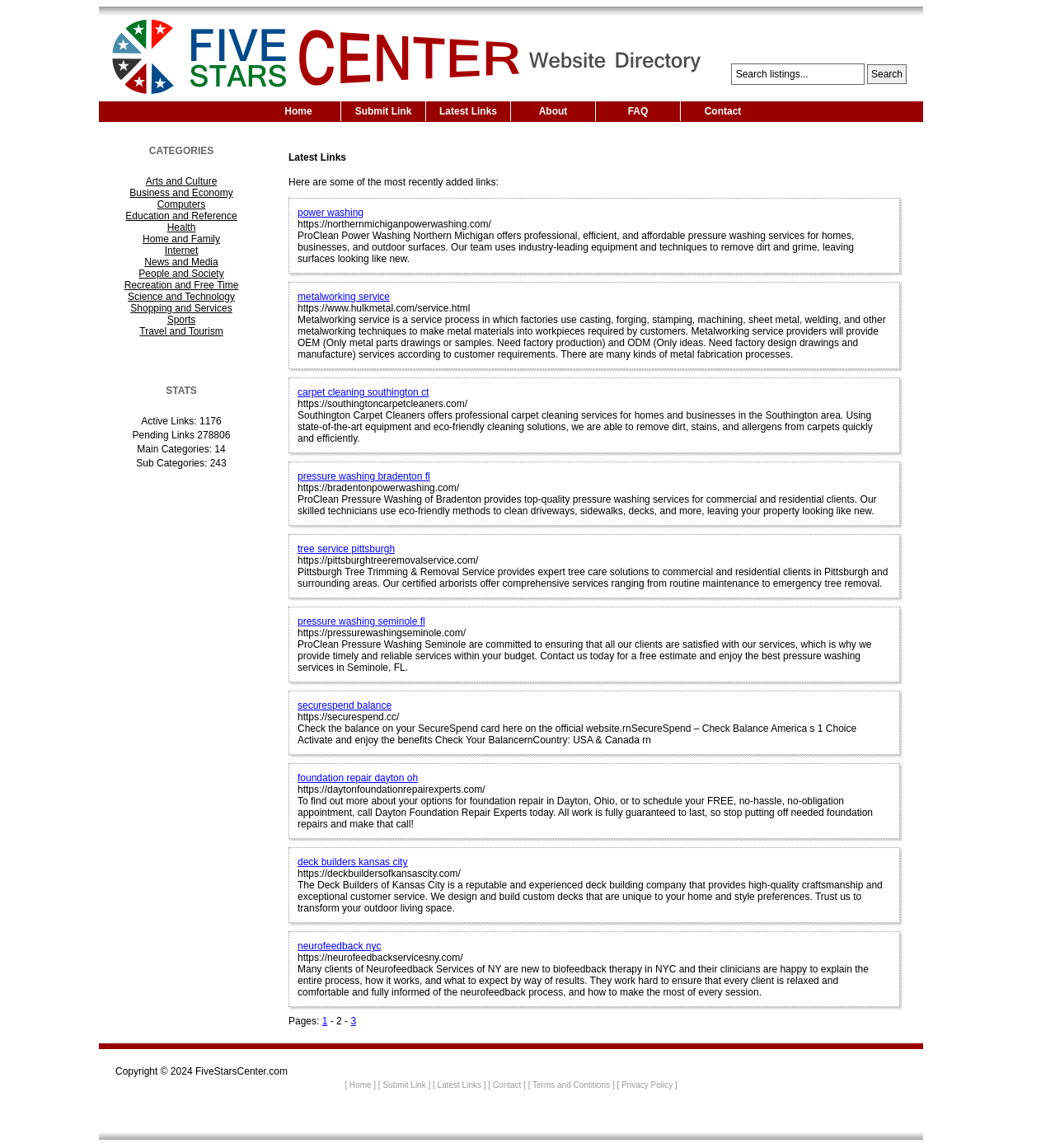Please reply to the following question with a single word or a short phrase:
What is the category of 'Arts and Culture'?

Link